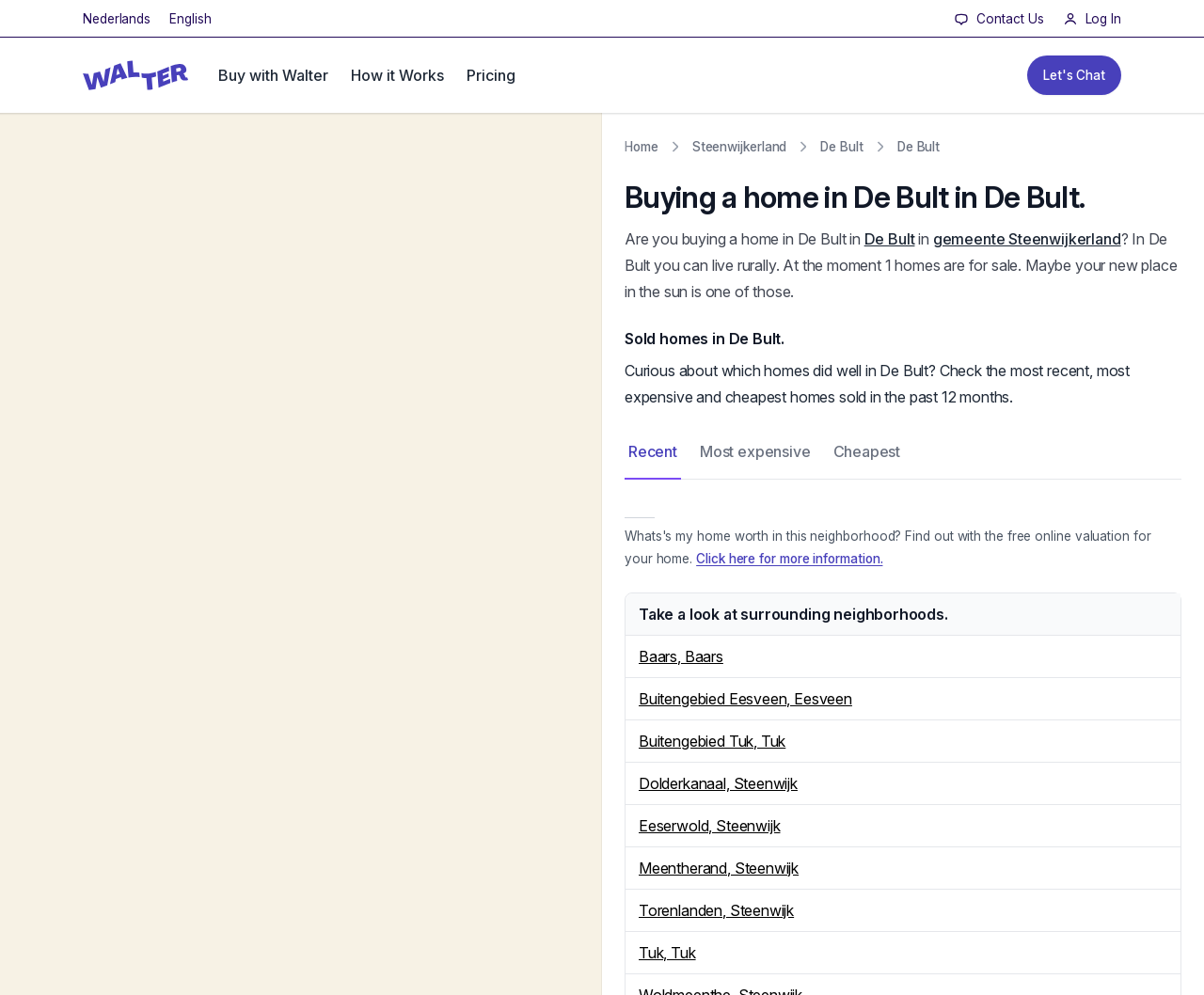Please answer the following question using a single word or phrase: 
How many homes are for sale in De Bult?

1